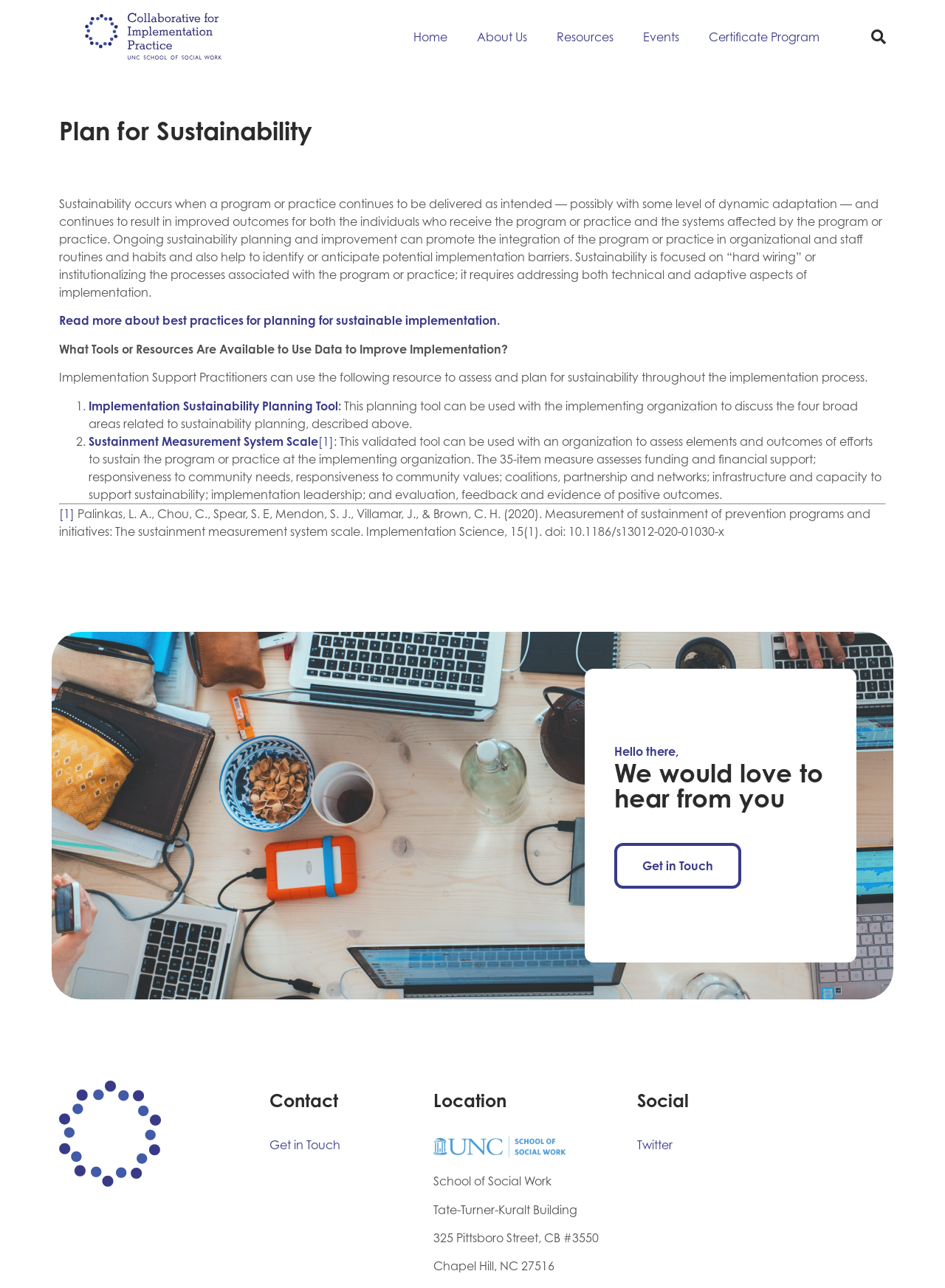Carefully examine the image and provide an in-depth answer to the question: What is the purpose of the Sustainment Measurement System Scale?

The Sustainment Measurement System Scale is a validated tool used to assess elements and outcomes of efforts to sustain a program or practice at an implementing organization, including funding, community needs, and infrastructure.